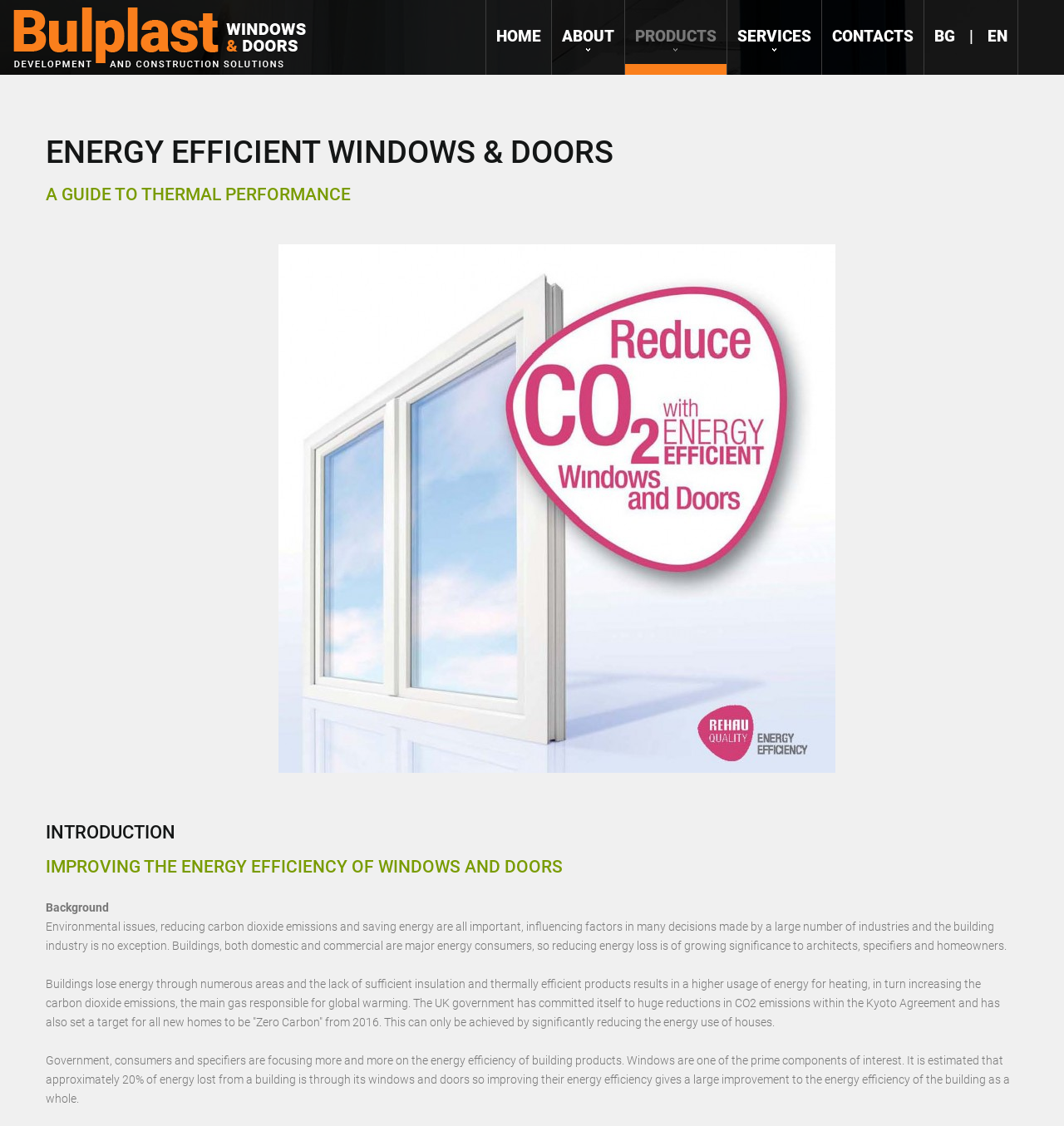Determine the bounding box coordinates of the clickable region to follow the instruction: "Click on SERVICES".

[0.684, 0.0, 0.772, 0.066]